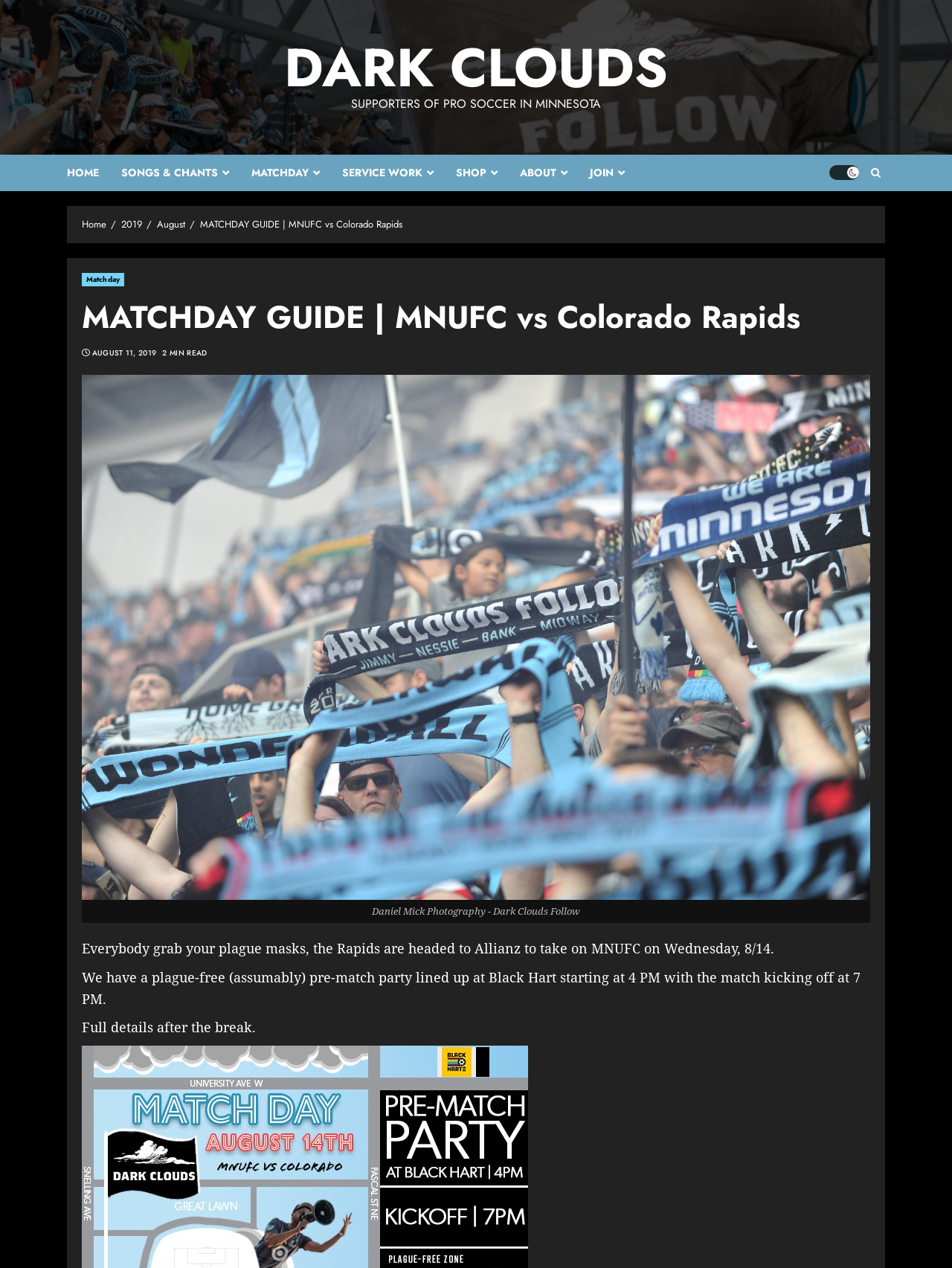Please mark the clickable region by giving the bounding box coordinates needed to complete this instruction: "View the MATCHDAY GUIDE".

[0.264, 0.122, 0.359, 0.15]